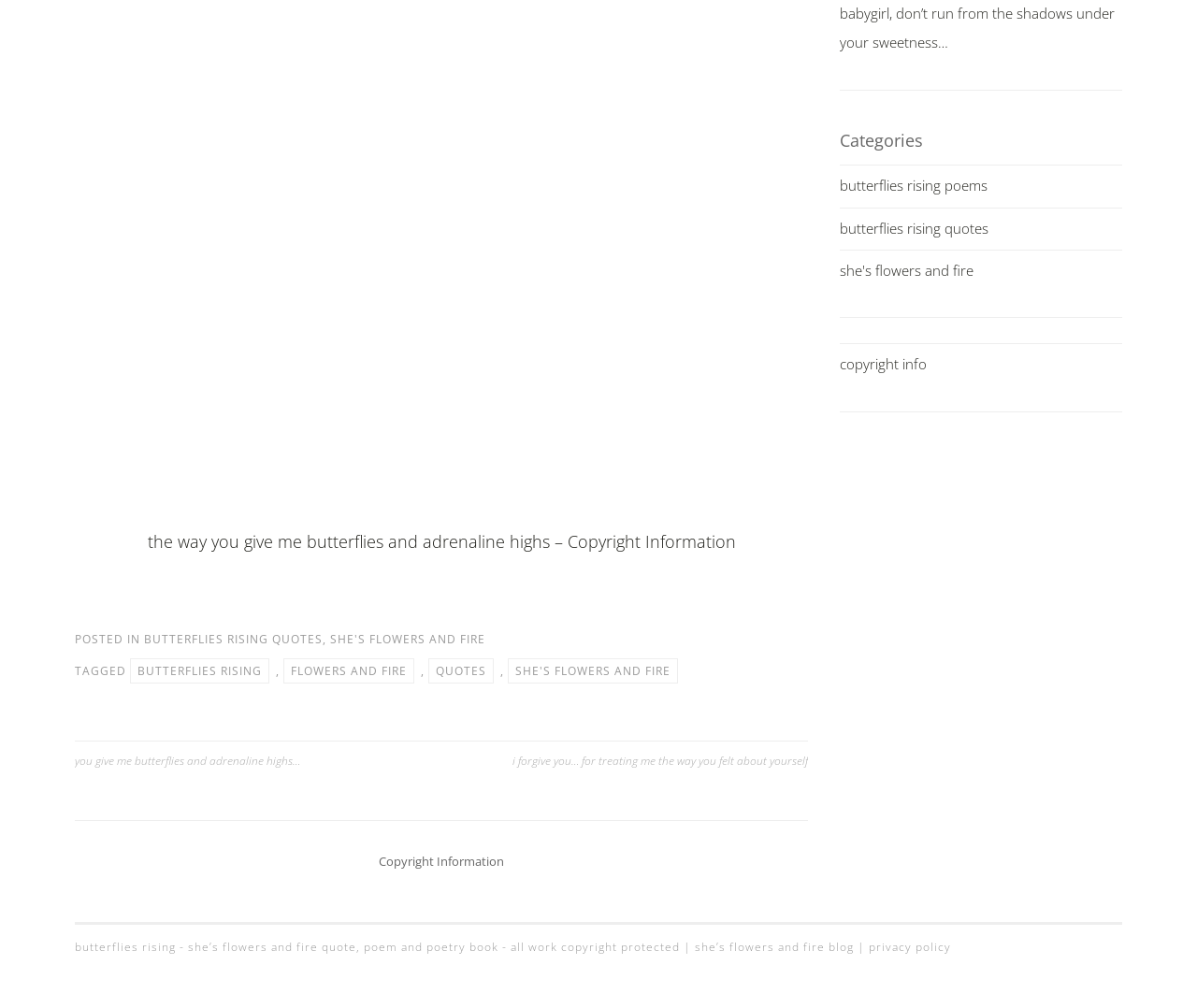Determine the bounding box coordinates of the region to click in order to accomplish the following instruction: "Read copyright information". Provide the coordinates as four float numbers between 0 and 1, specifically [left, top, right, bottom].

[0.316, 0.846, 0.421, 0.863]